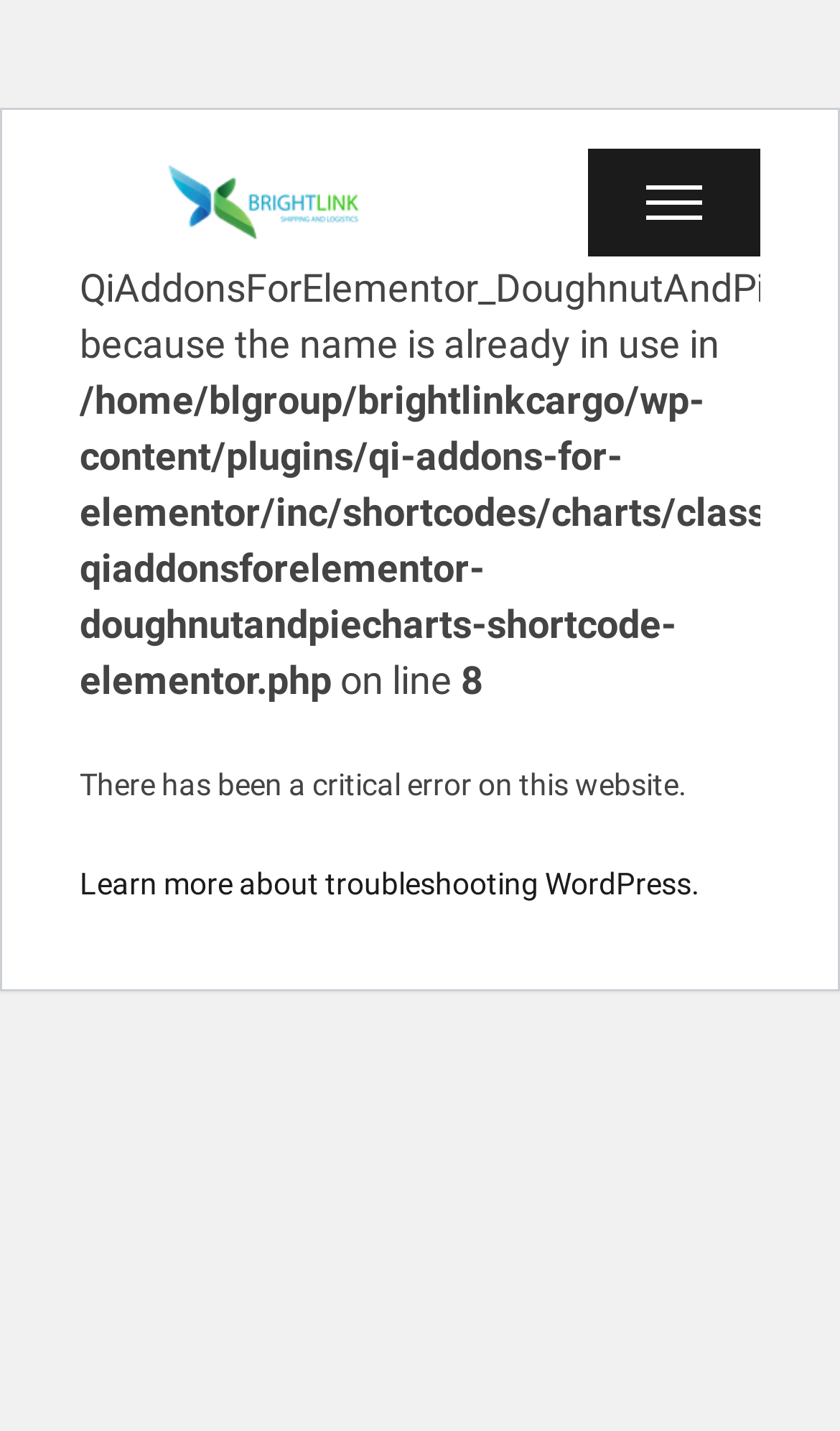Find and provide the bounding box coordinates for the UI element described with: "Learn more about troubleshooting WordPress.".

[0.095, 0.605, 0.833, 0.629]